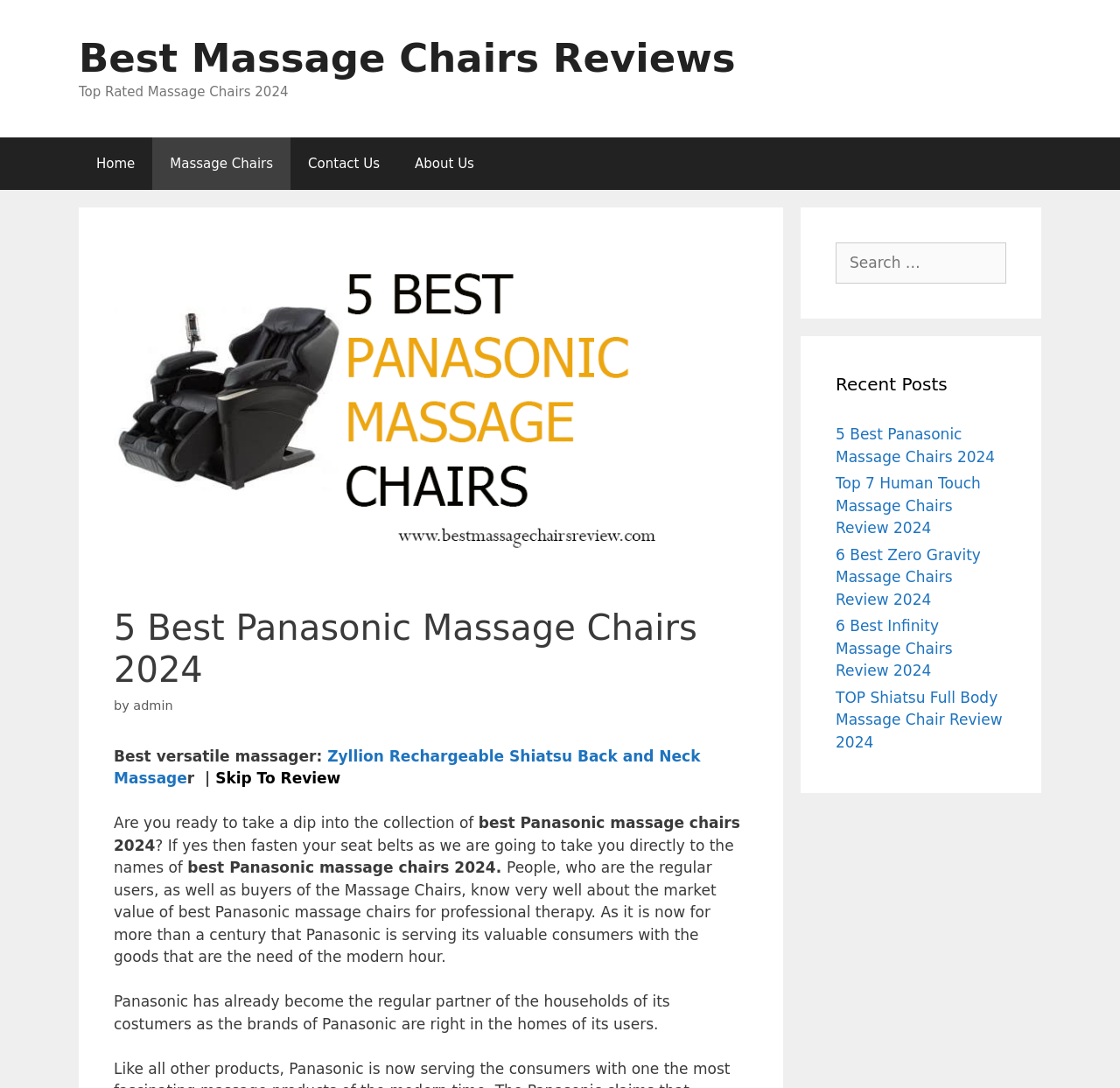Identify the bounding box coordinates of the area you need to click to perform the following instruction: "Follow on Facebook".

None